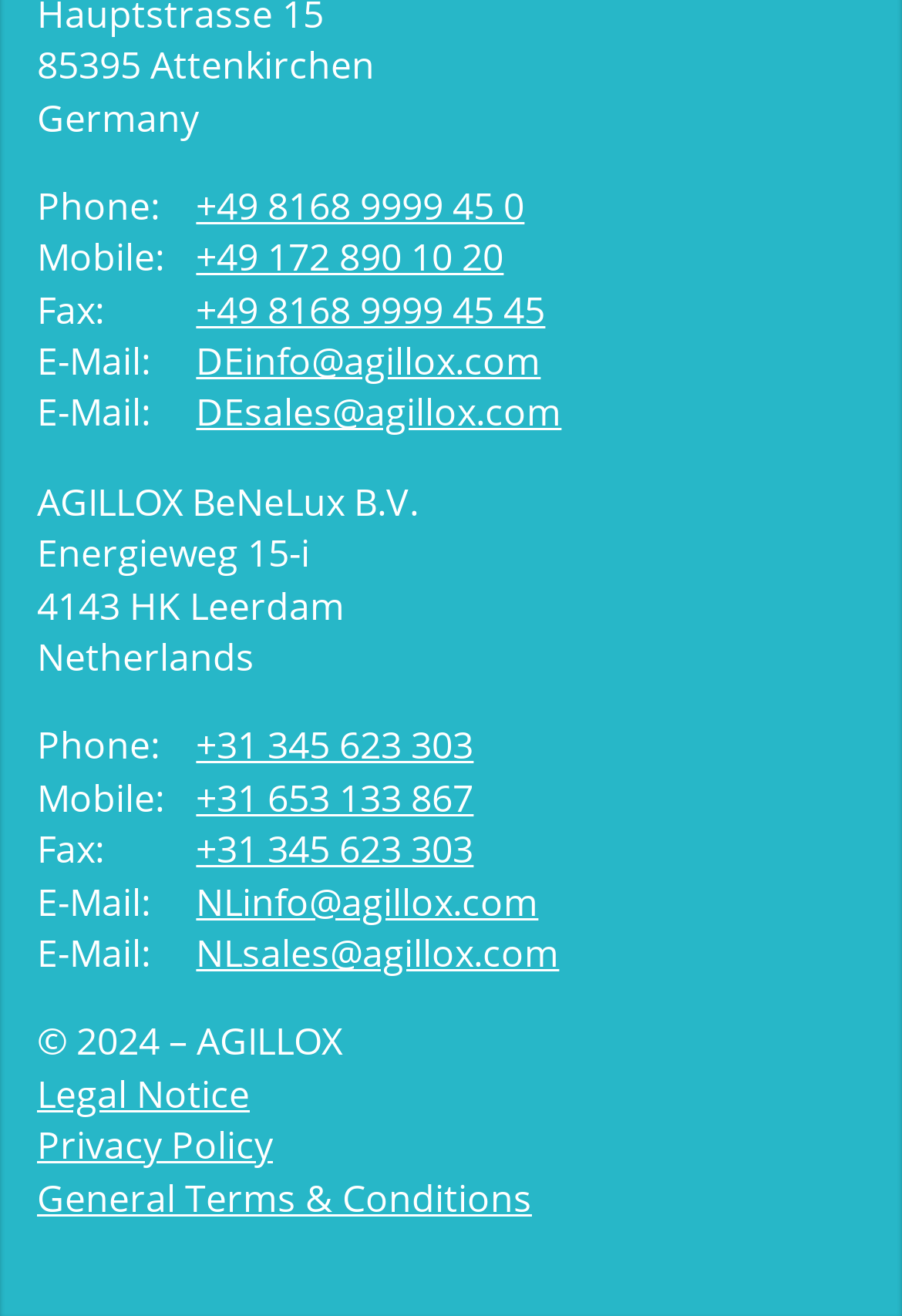What is the fax number of AGILLOX in Germany?
Give a detailed and exhaustive answer to the question.

I found the fax number by looking at the 'Fax:' label and the corresponding link next to it, which is '+49 8168 9999 45 45'.